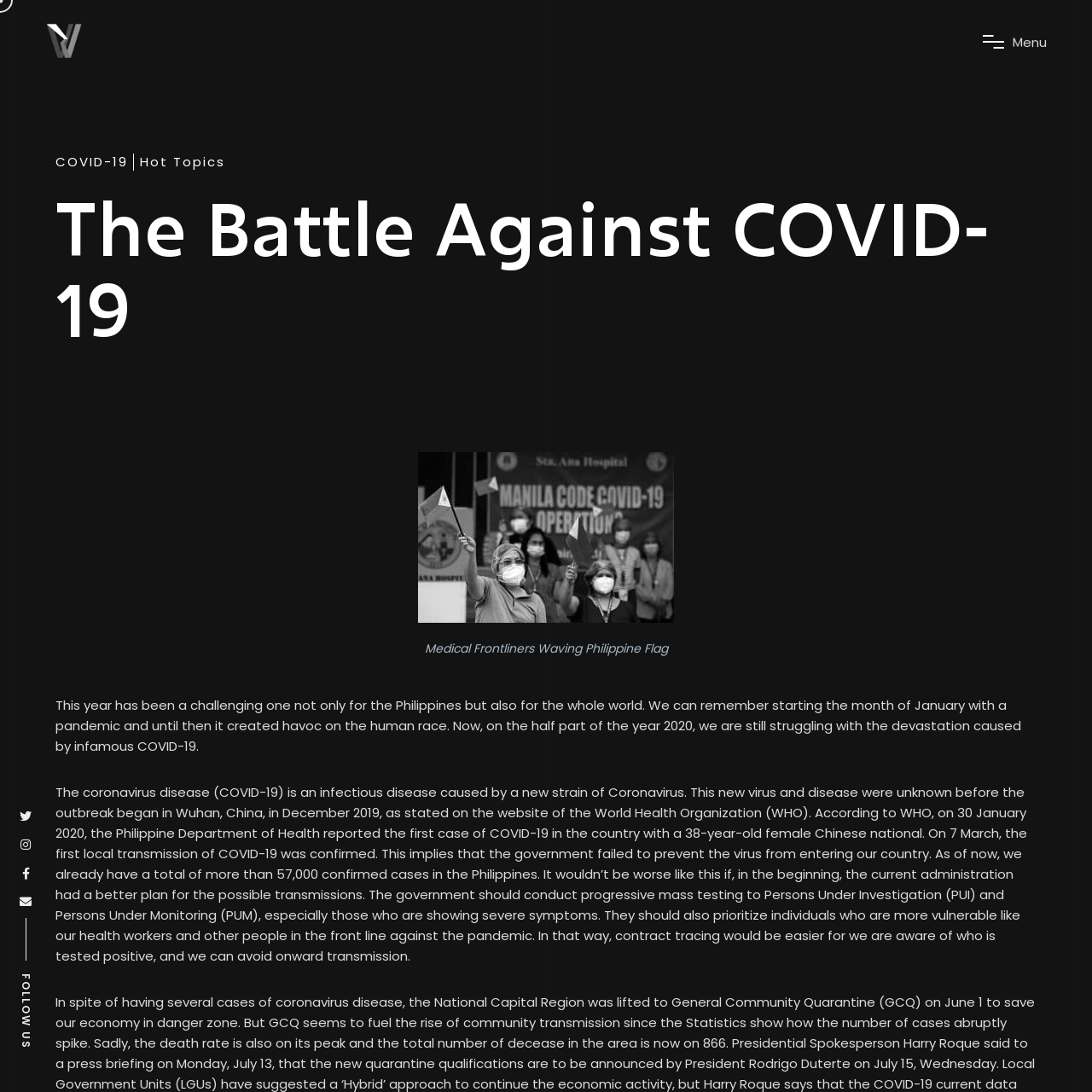Can you extract the primary headline text from the webpage?

The Battle Against COVID-19